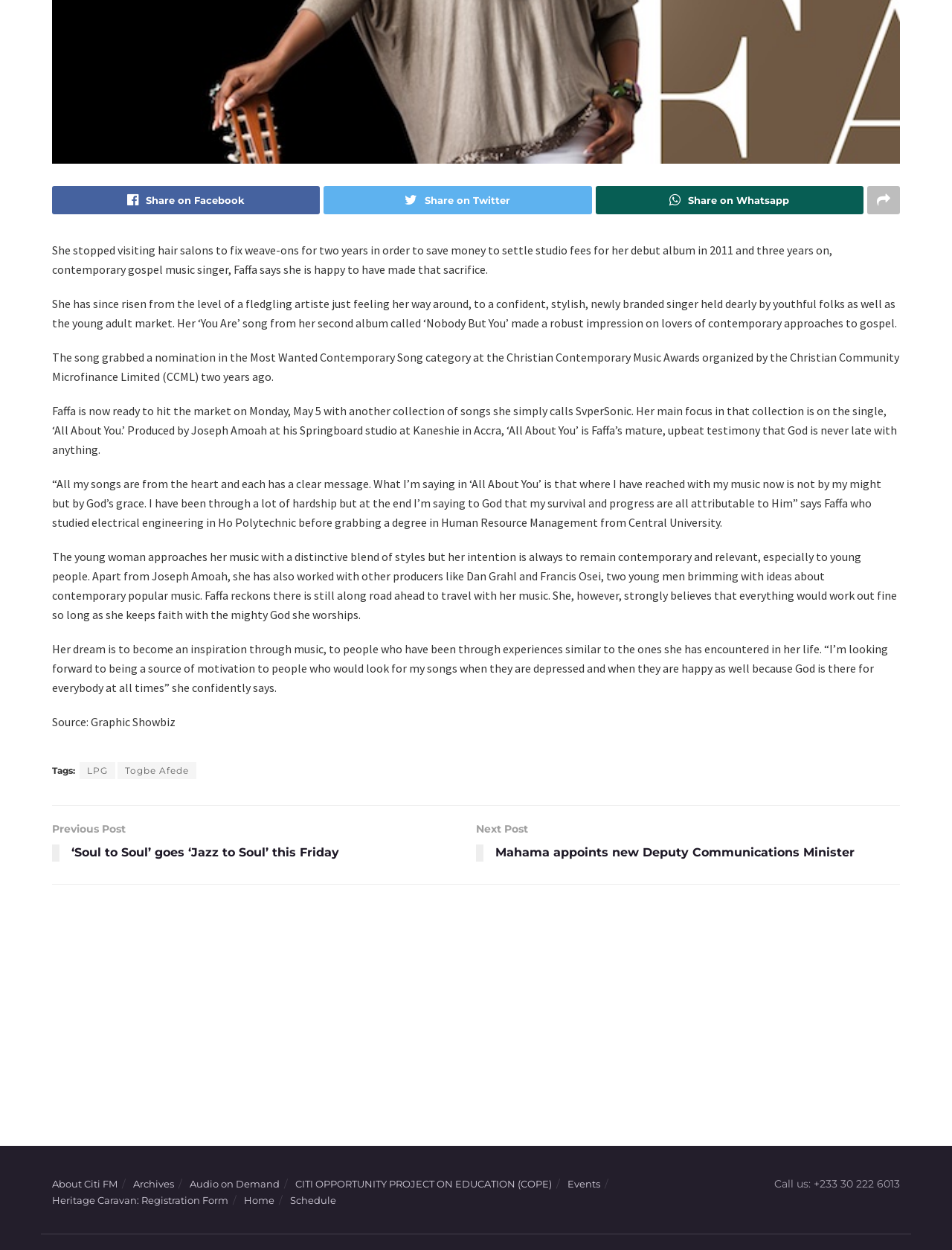Locate the bounding box of the UI element described by: "Bitcoin and gift card scams" in the given webpage screenshot.

None